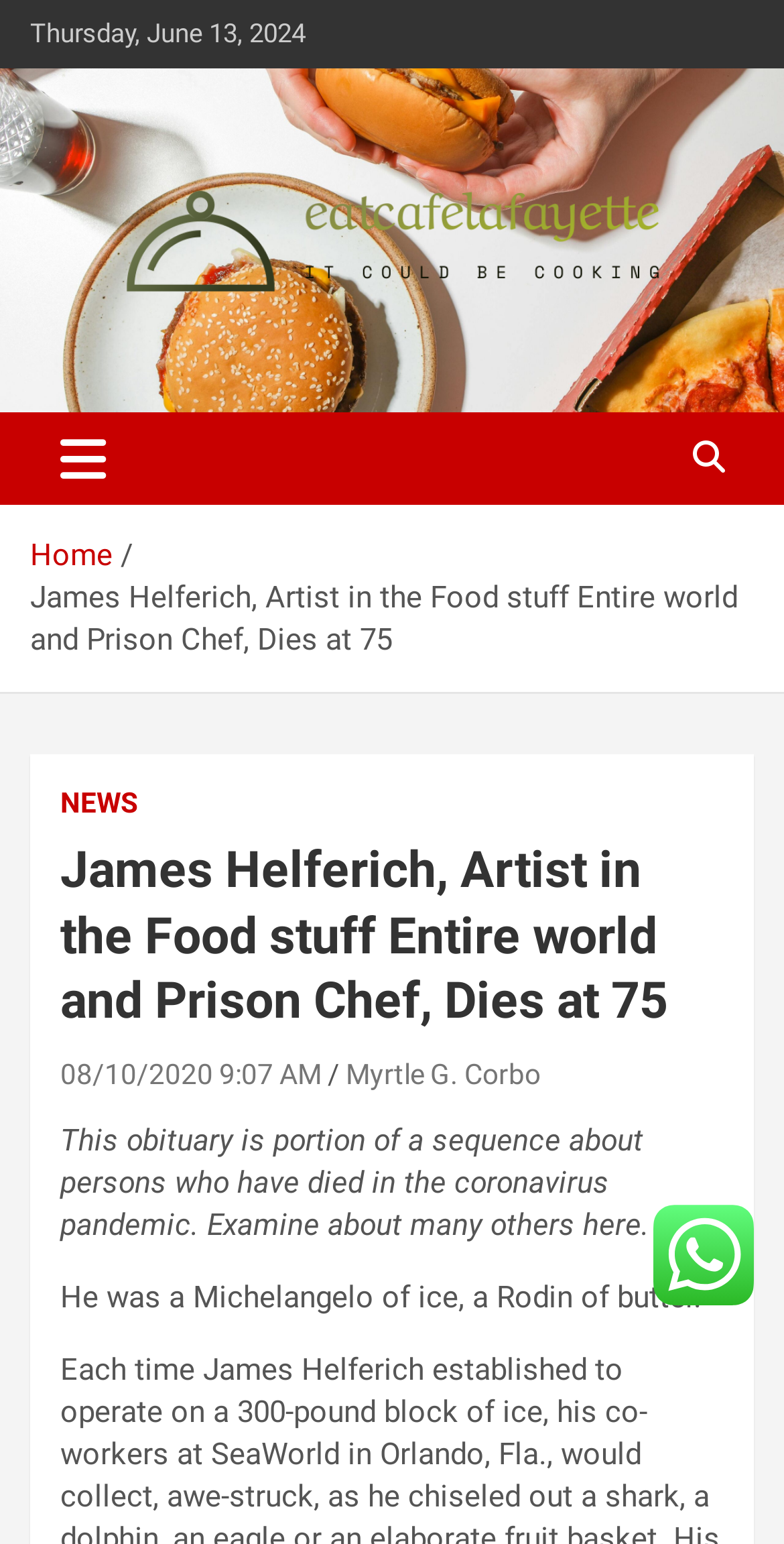Using the provided description Eatcafelafayette, find the bounding box coordinates for the UI element. Provide the coordinates in (top-left x, top-left y, bottom-right x, bottom-right y) format, ensuring all values are between 0 and 1.

[0.038, 0.248, 0.603, 0.294]